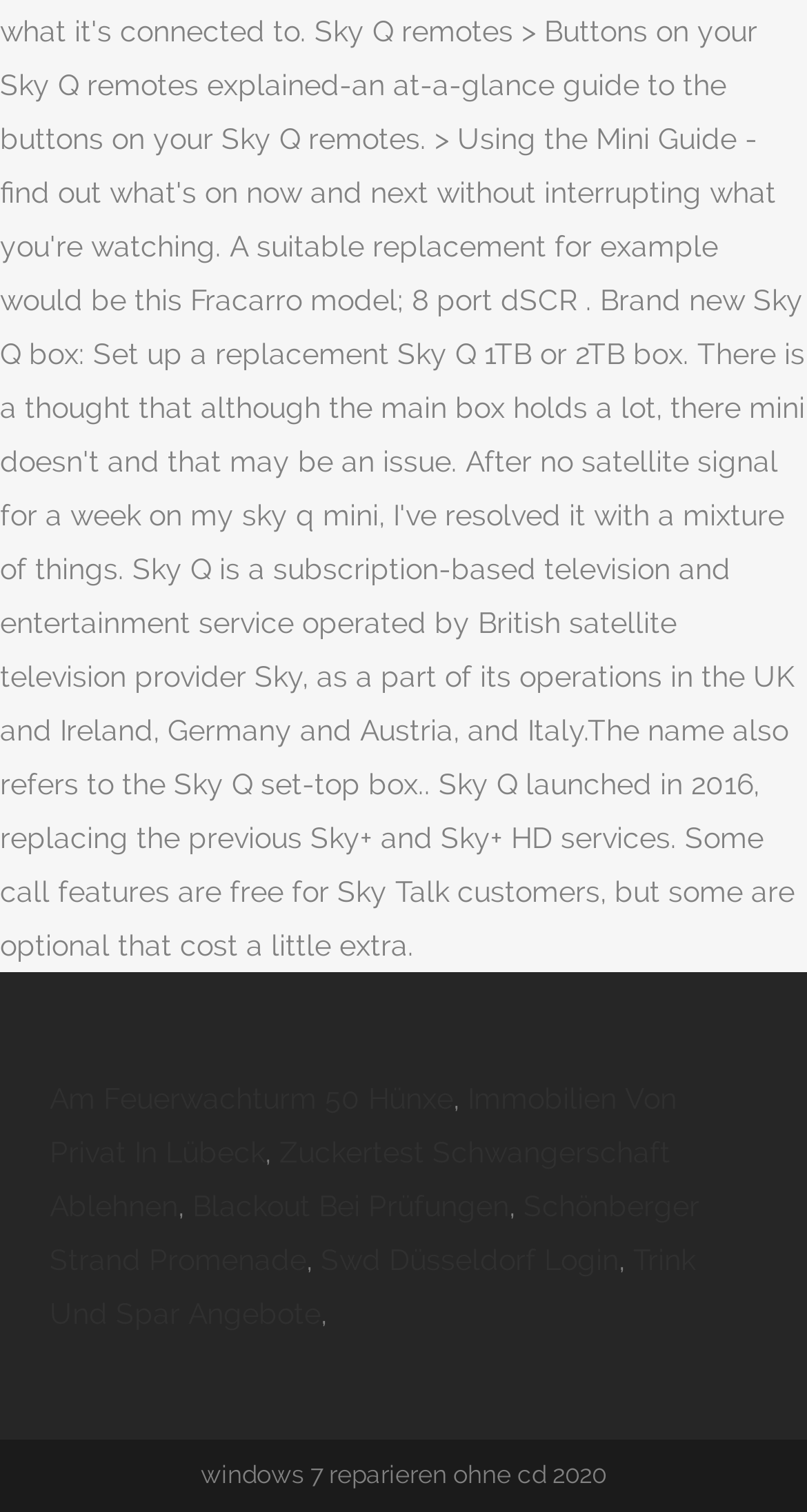How many links are on the webpage?
Refer to the image and provide a one-word or short phrase answer.

9